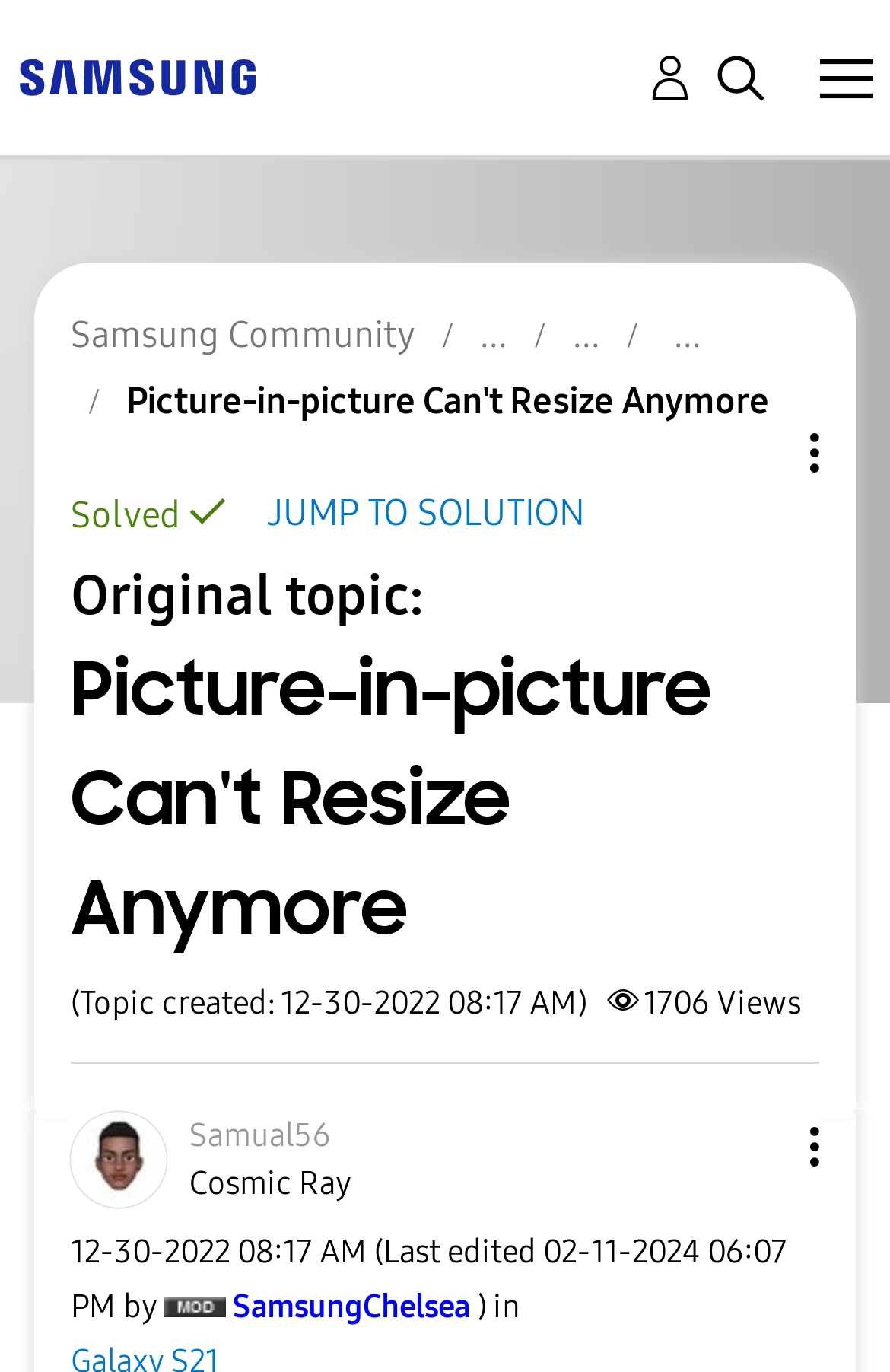When was this topic last edited?
Your answer should be a single word or phrase derived from the screenshot.

02-11-2024 06:07 PM